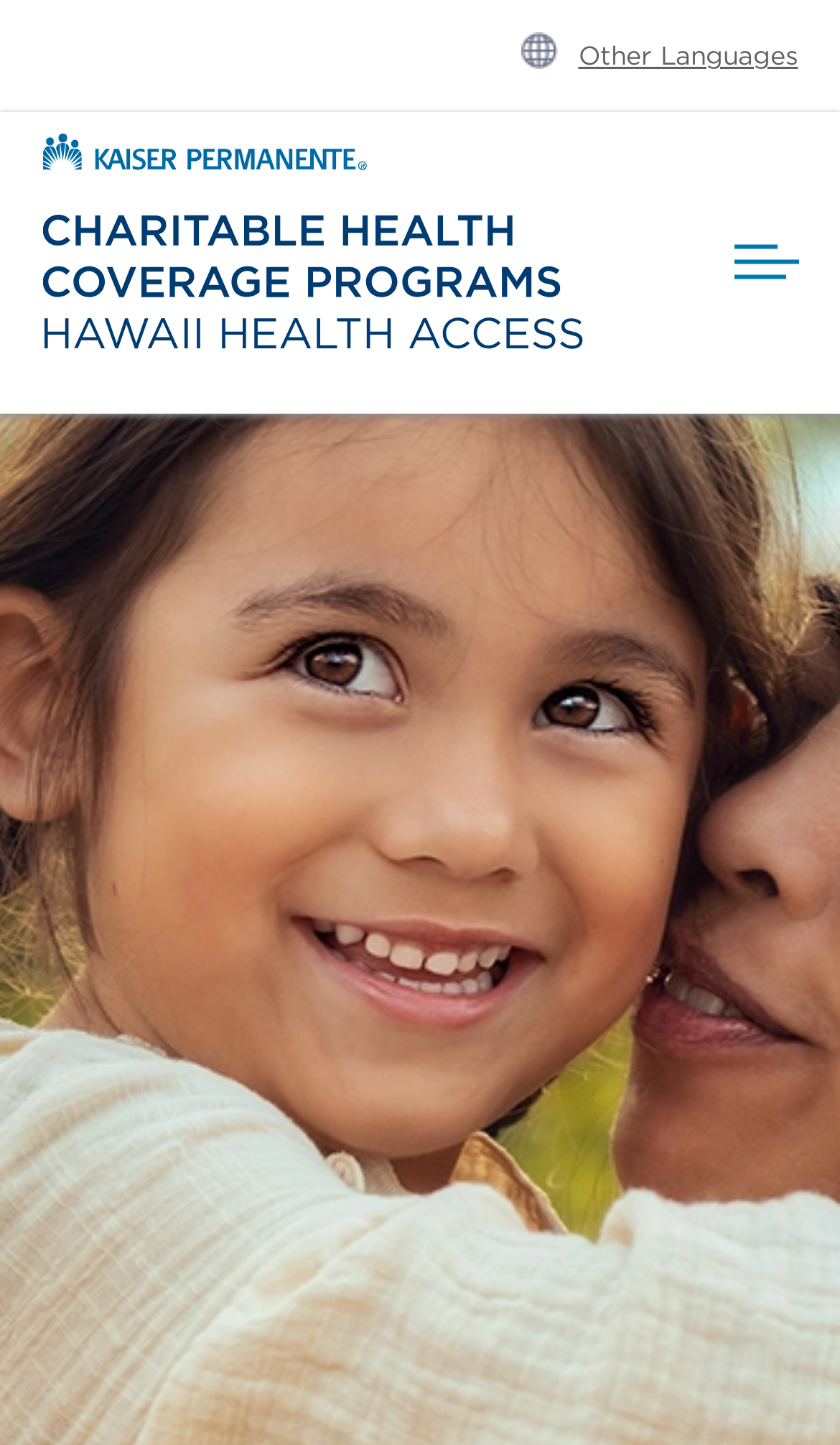Using the description "parent_node: Other Languages", predict the bounding box of the relevant HTML element.

[0.619, 0.022, 0.688, 0.055]